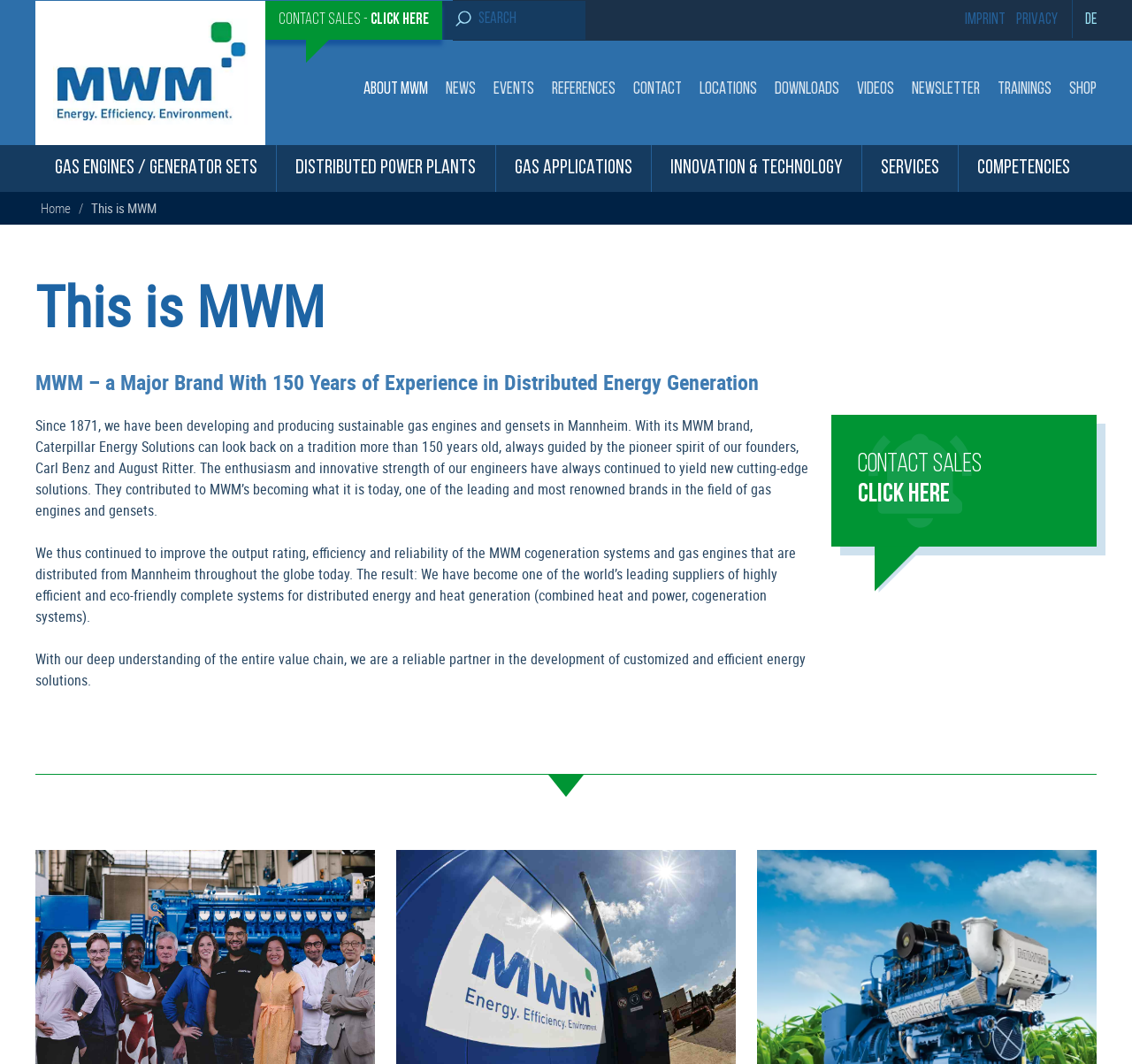What is the purpose of the 'CONTACT SALES CLICK HERE' link?
Based on the screenshot, provide a one-word or short-phrase response.

To contact sales